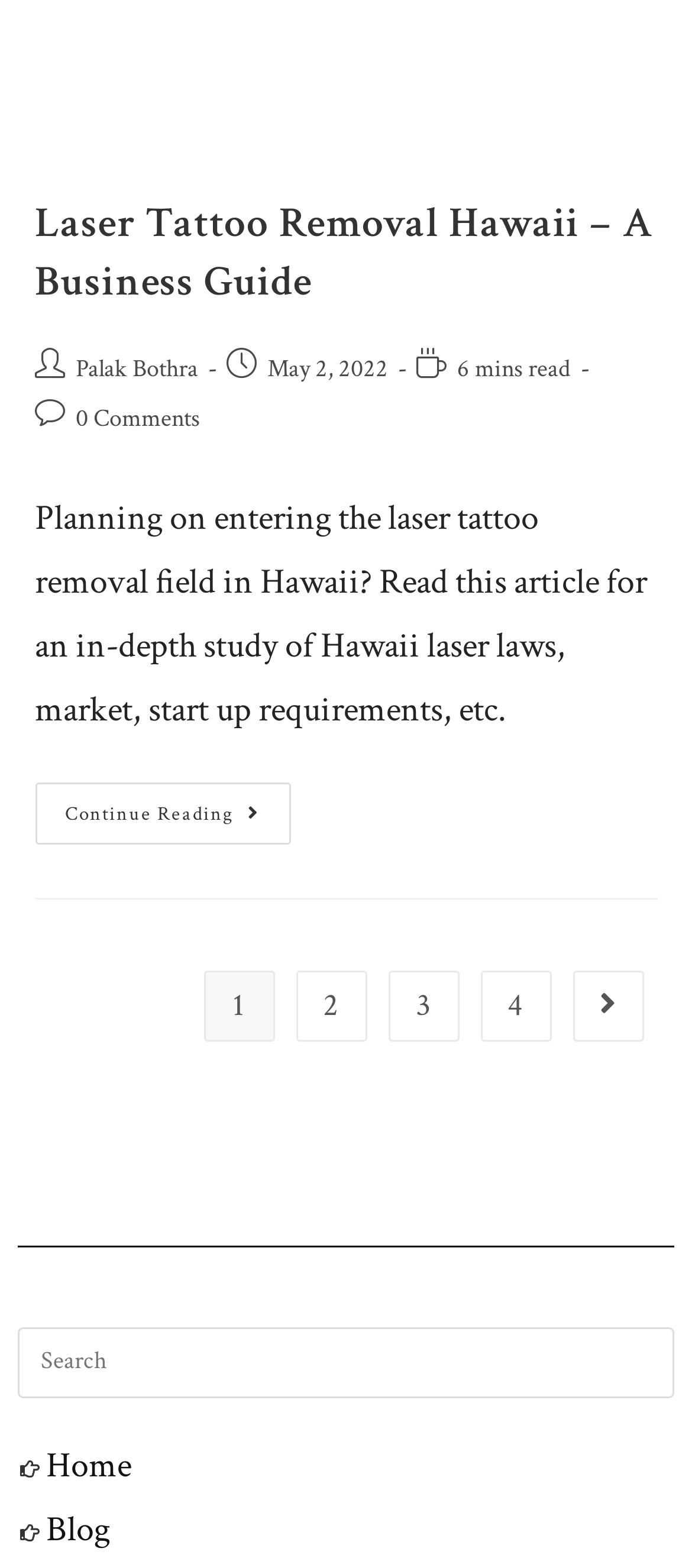Answer the following in one word or a short phrase: 
Who is the author of the article?

Palak Bothra